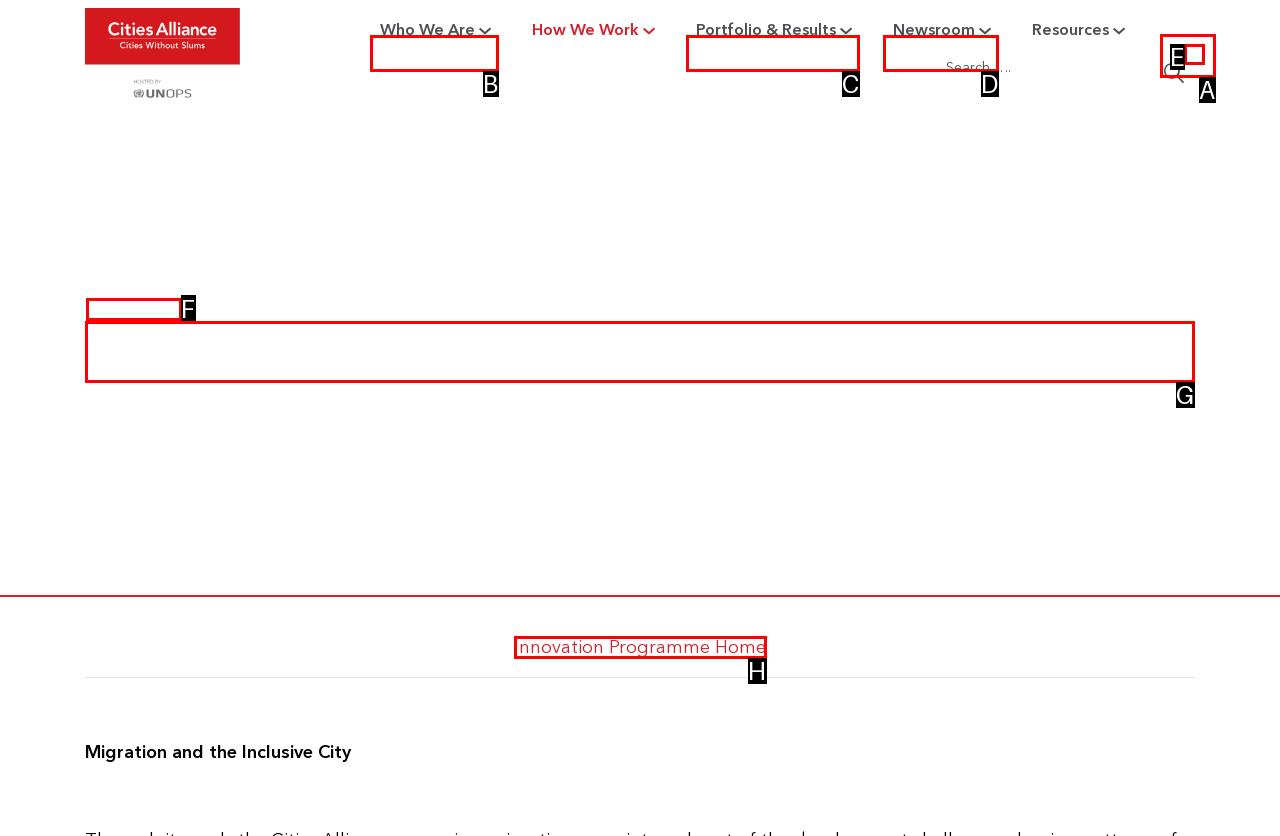Choose the letter of the UI element necessary for this task: read about migration and the inclusive city
Answer with the correct letter.

G